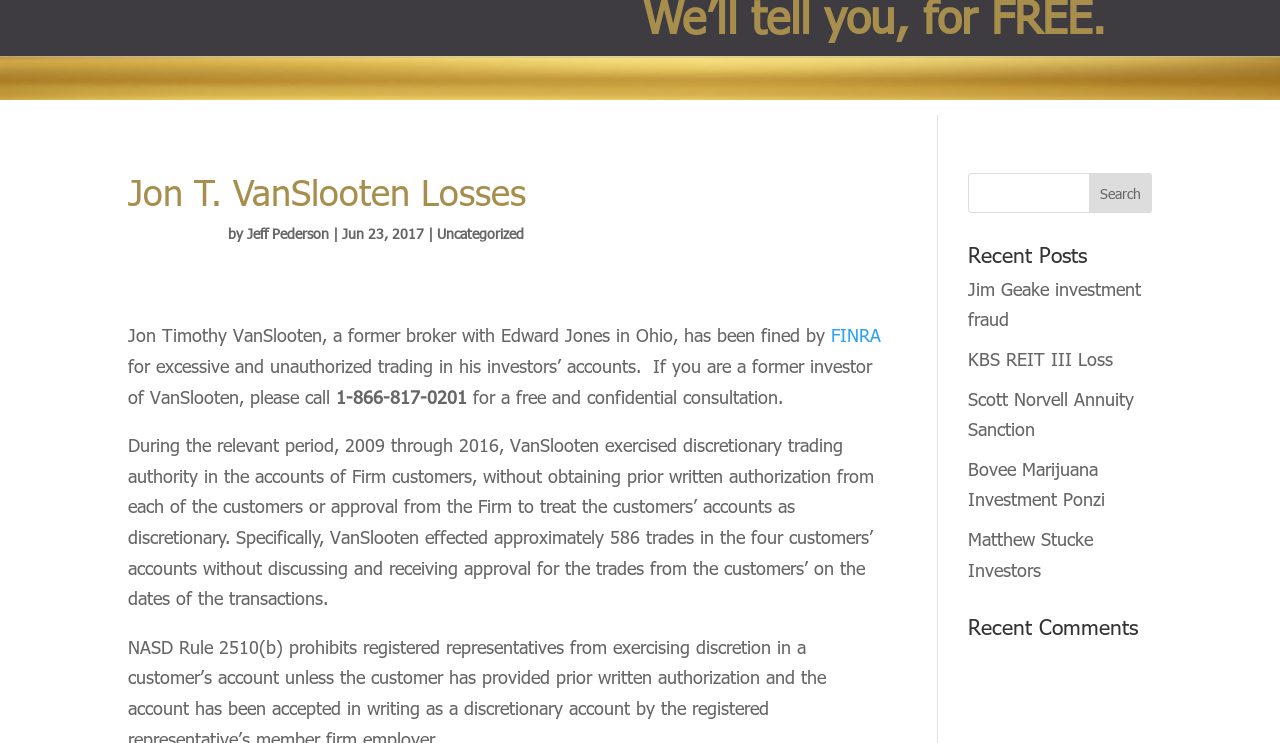For the given element description Jeff Pederson, determine the bounding box coordinates of the UI element. The coordinates should follow the format (top-left x, top-left y, bottom-right x, bottom-right y) and be within the range of 0 to 1.

[0.193, 0.301, 0.257, 0.327]